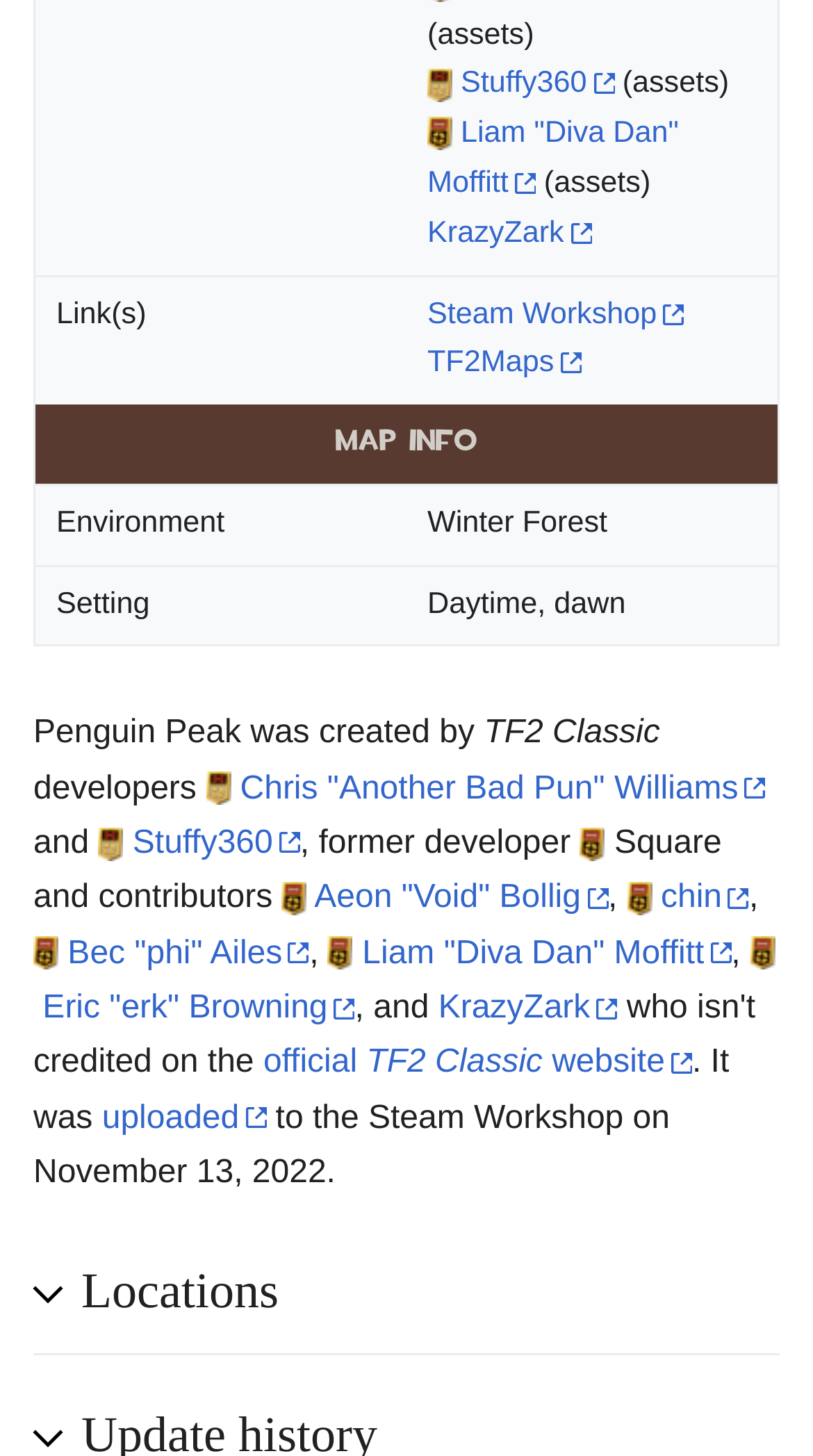What is the setting of the map?
Analyze the image and deliver a detailed answer to the question.

The setting of the map is mentioned in the table with the heading 'MAP INFO' which lists the details of the map, including the setting which is Daytime, dawn.